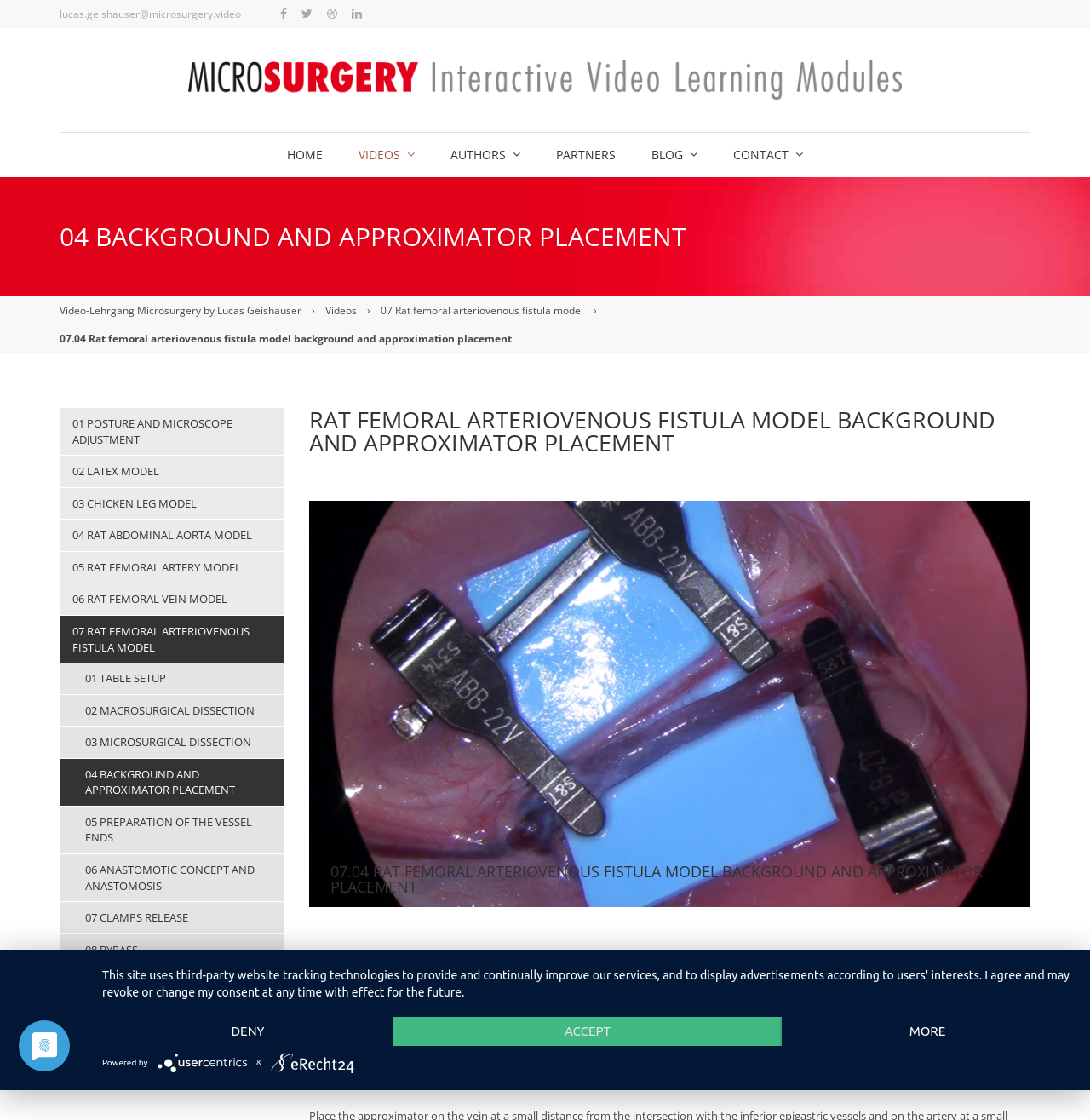Pinpoint the bounding box coordinates of the clickable element needed to complete the instruction: "Watch Video-Lehrgang Microsurgery by Lucas Geishauser". The coordinates should be provided as four float numbers between 0 and 1: [left, top, right, bottom].

[0.055, 0.271, 0.277, 0.284]